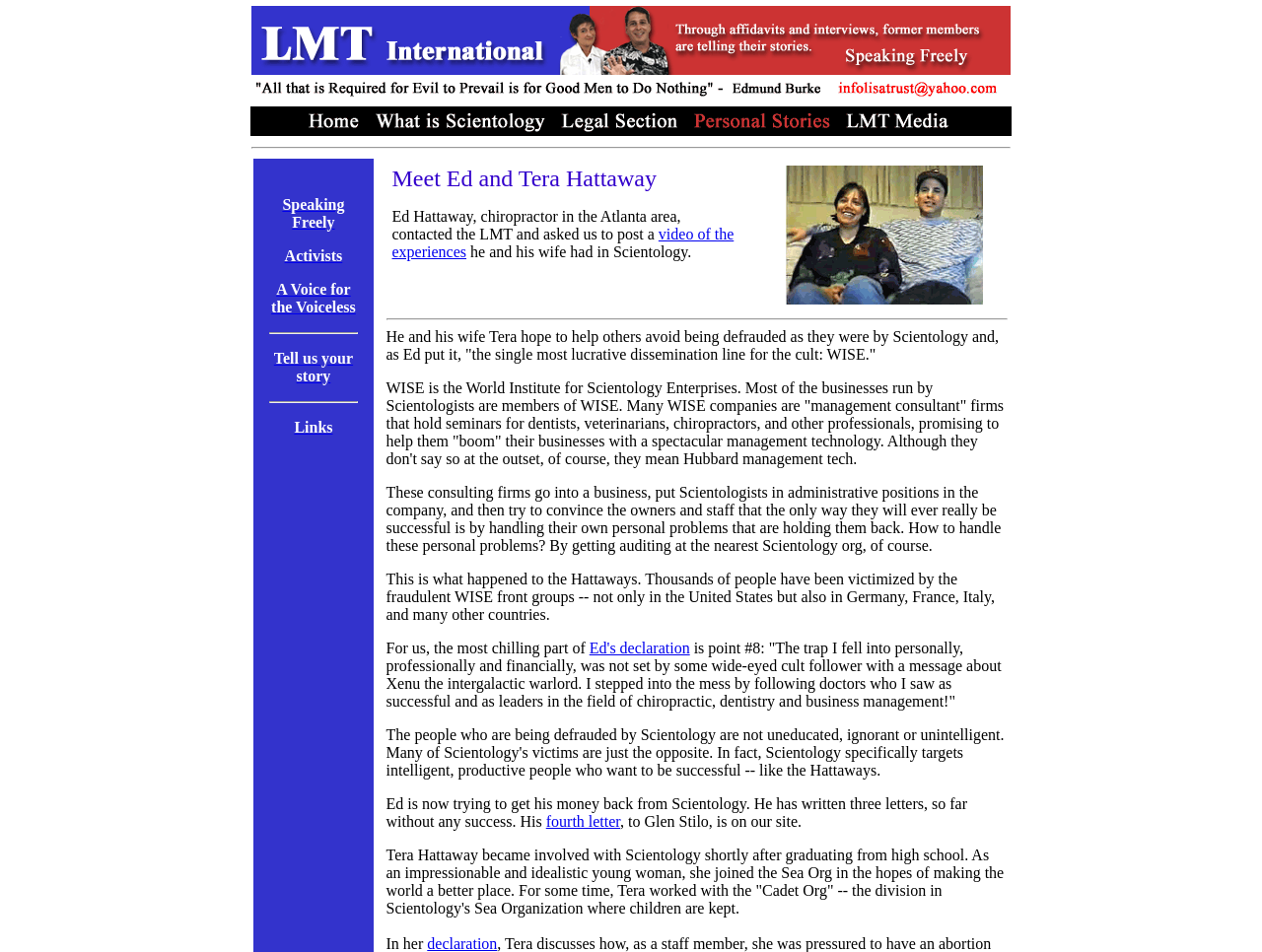Locate the bounding box coordinates of the clickable region to complete the following instruction: "start a conversation about a project."

None